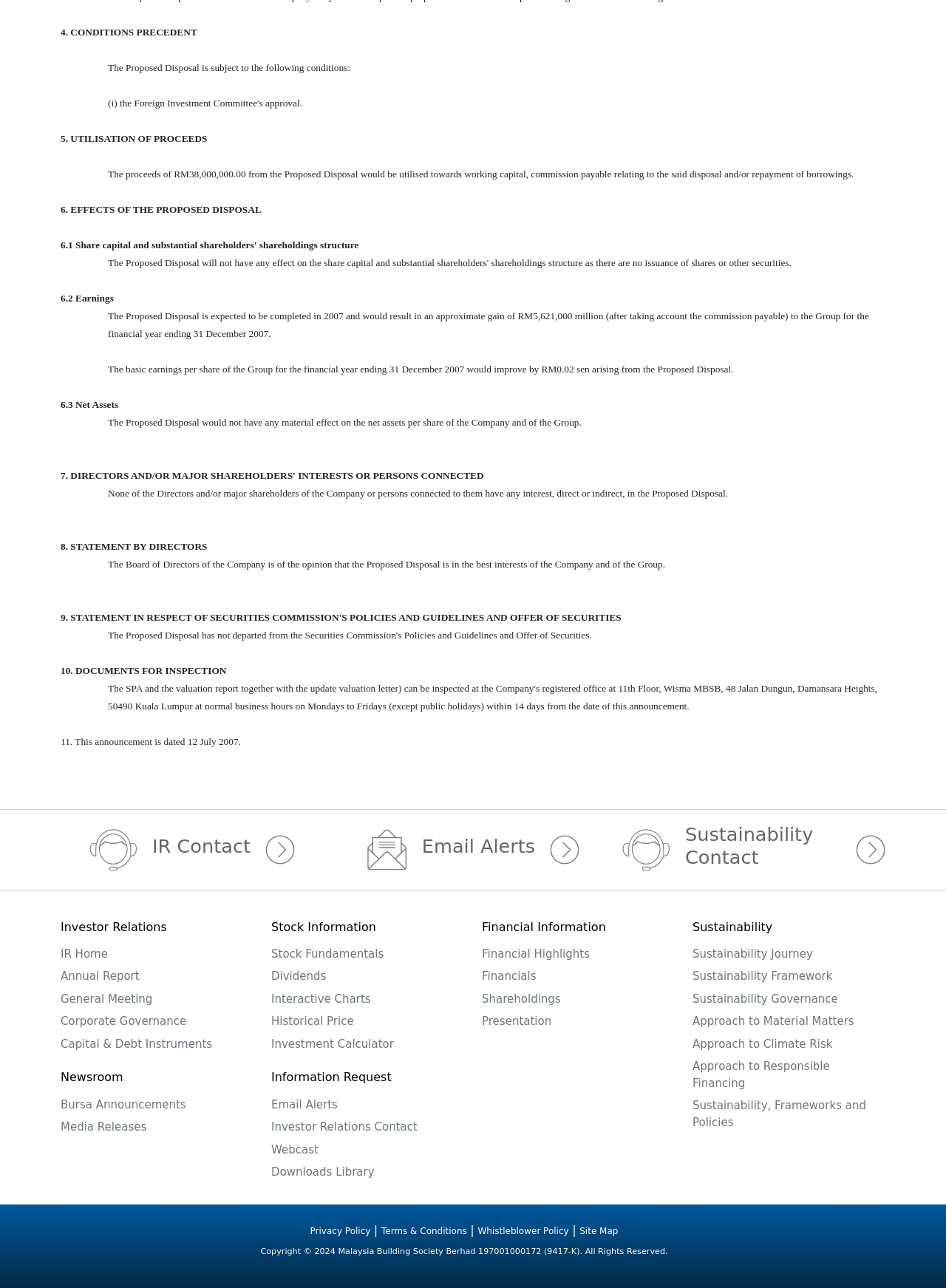Determine the bounding box coordinates of the clickable region to carry out the instruction: "Click IR Contact".

[0.064, 0.643, 0.342, 0.676]